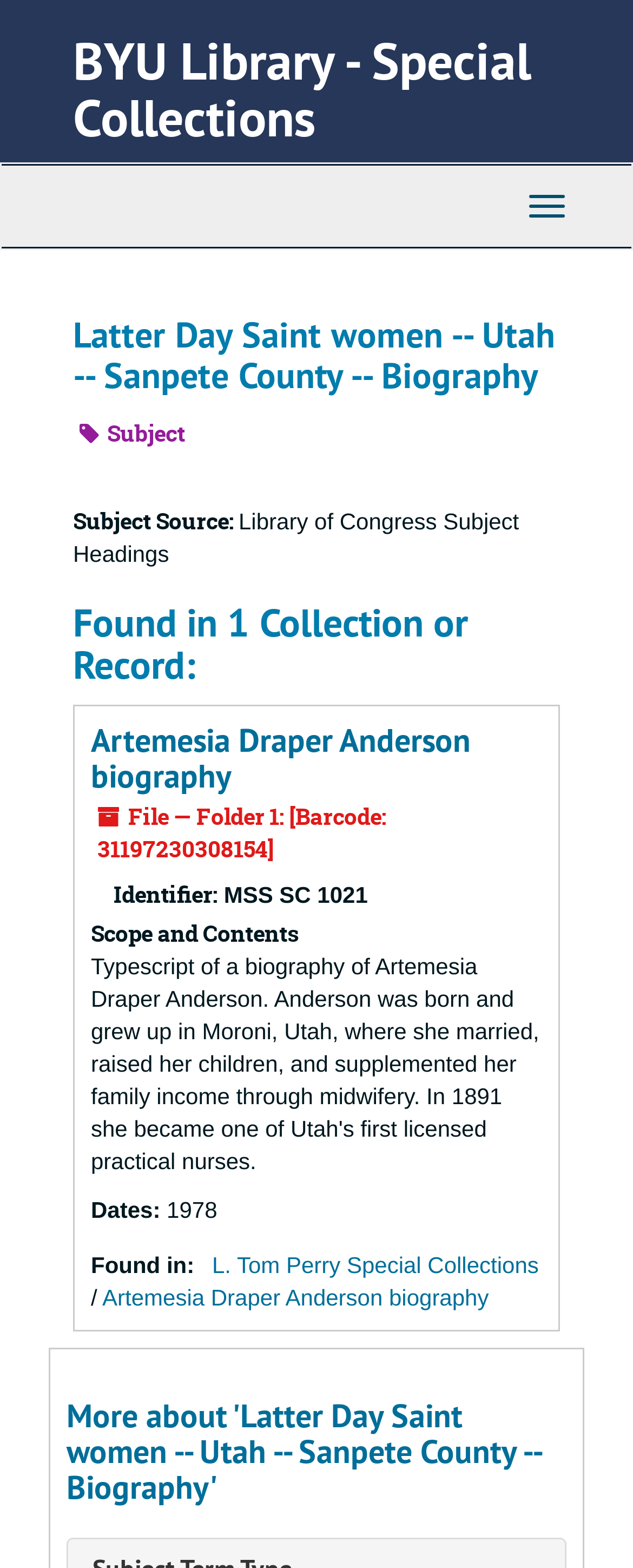What is the name of the special collection where this biography is found?
Can you offer a detailed and complete answer to this question?

I found the answer by looking at the link element 'L. Tom Perry Special Collections' which is displayed under the 'Found in:' section, indicating the special collection where this biography is found.